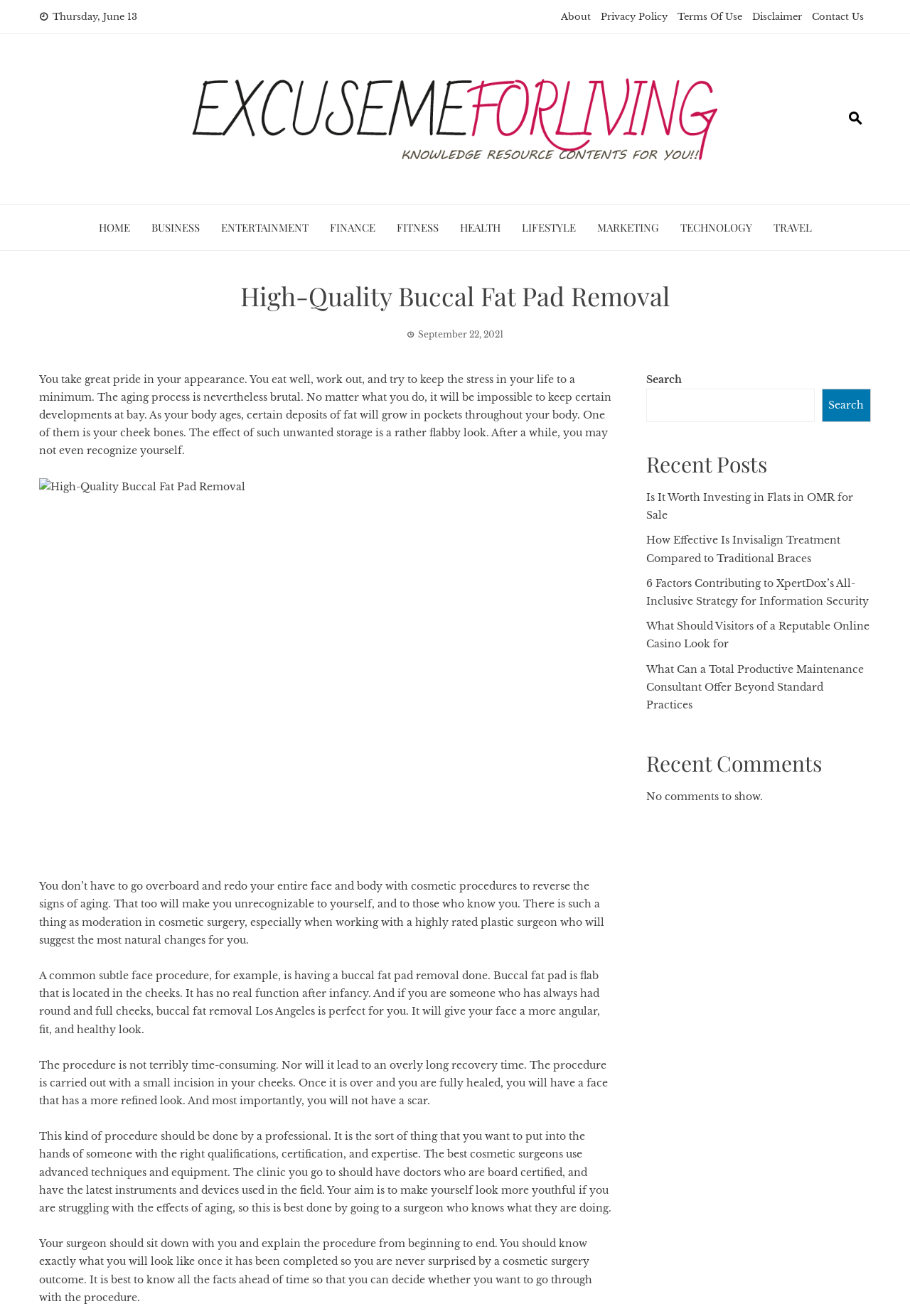Answer the question with a single word or phrase: 
How long does the buccal fat pad removal procedure take?

Not terribly time-consuming